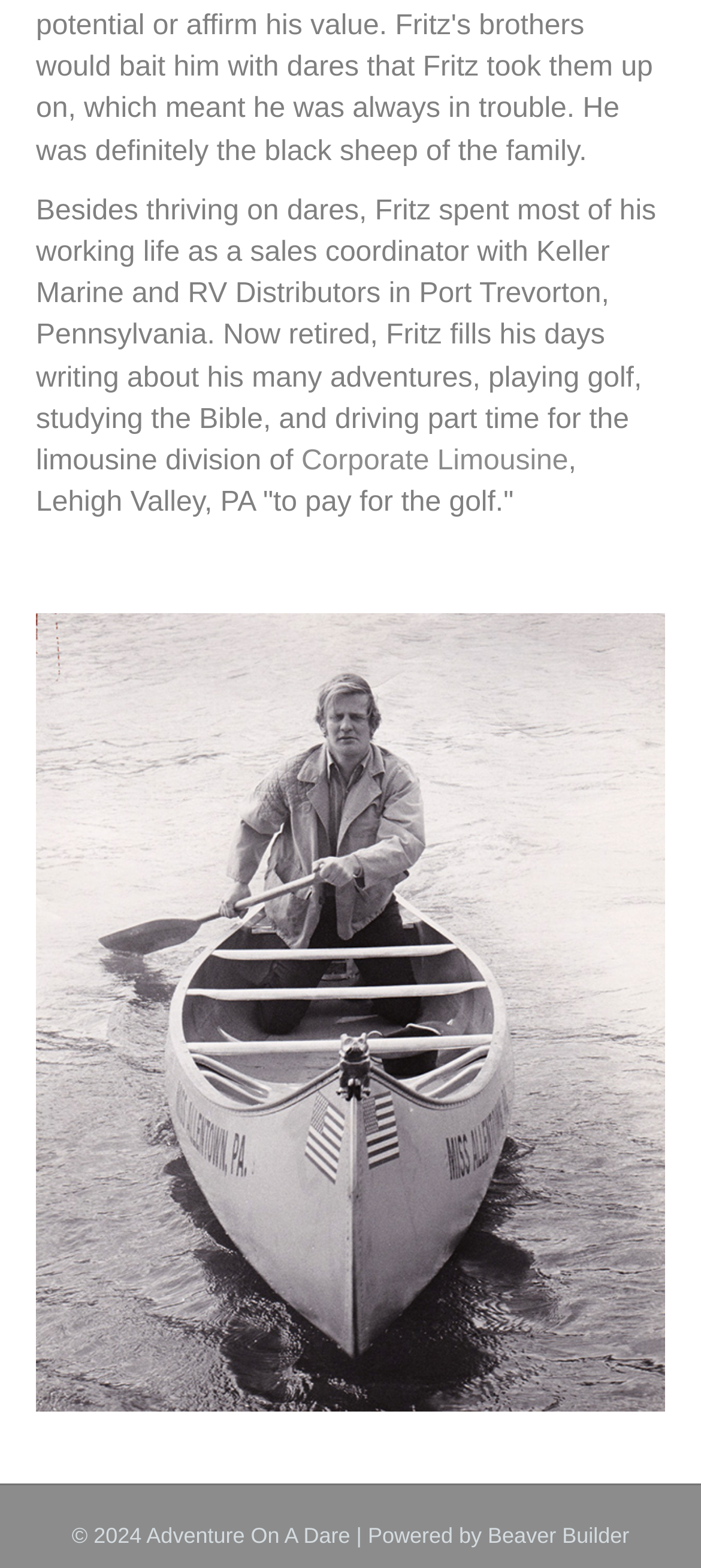Provide your answer in one word or a succinct phrase for the question: 
What is Fritz doing in the image?

In a canoe